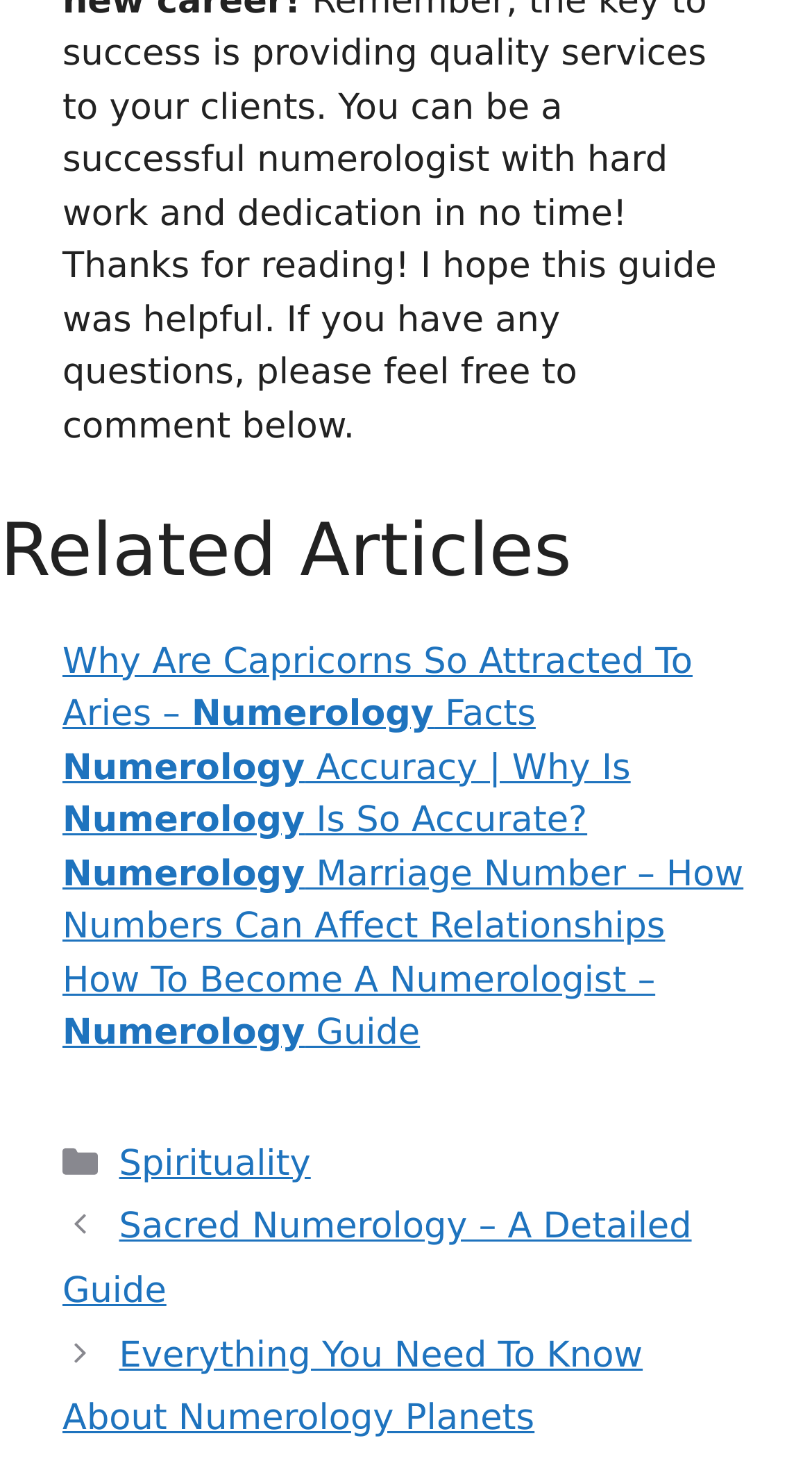What is the title of the first related article?
Offer a detailed and full explanation in response to the question.

I looked at the first link element under the 'Related Articles' heading, which has the text 'Why Are Capricorns So Attracted To Aries – Numerology Facts'.